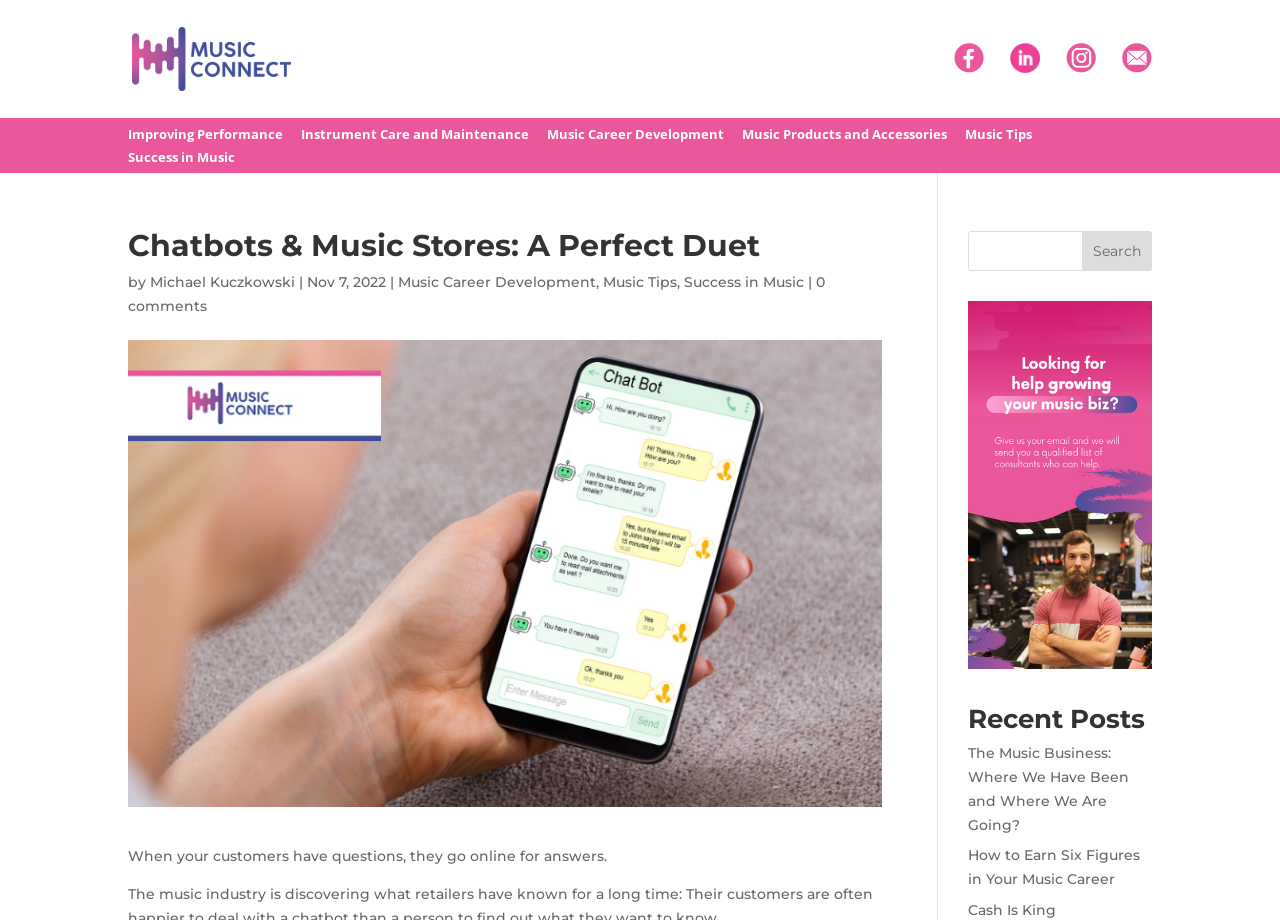Answer the following inquiry with a single word or phrase:
What is the author of the current article?

Michael Kuczkowski